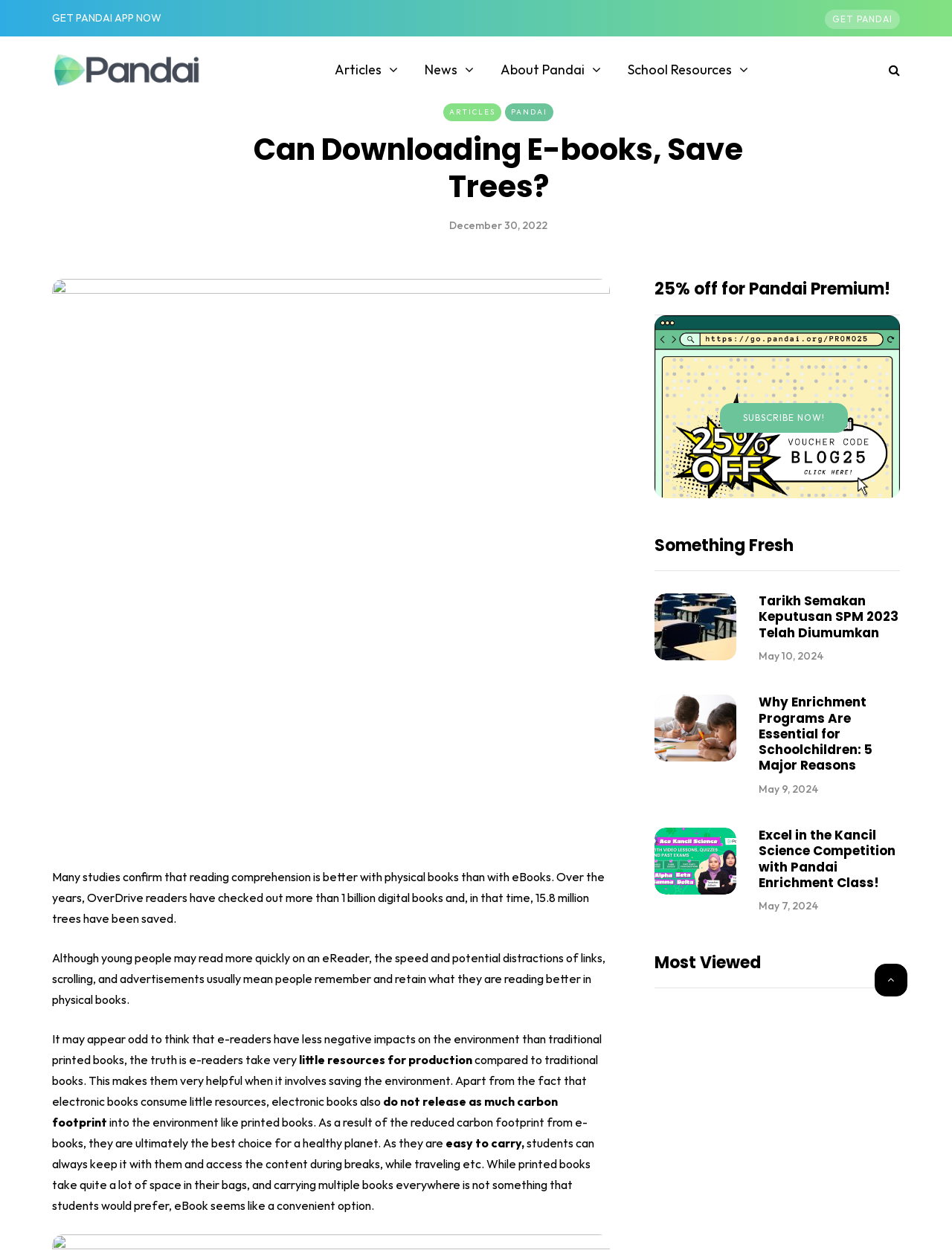Can you determine the bounding box coordinates of the area that needs to be clicked to fulfill the following instruction: "Subscribe to Pandai Premium"?

[0.756, 0.321, 0.891, 0.345]